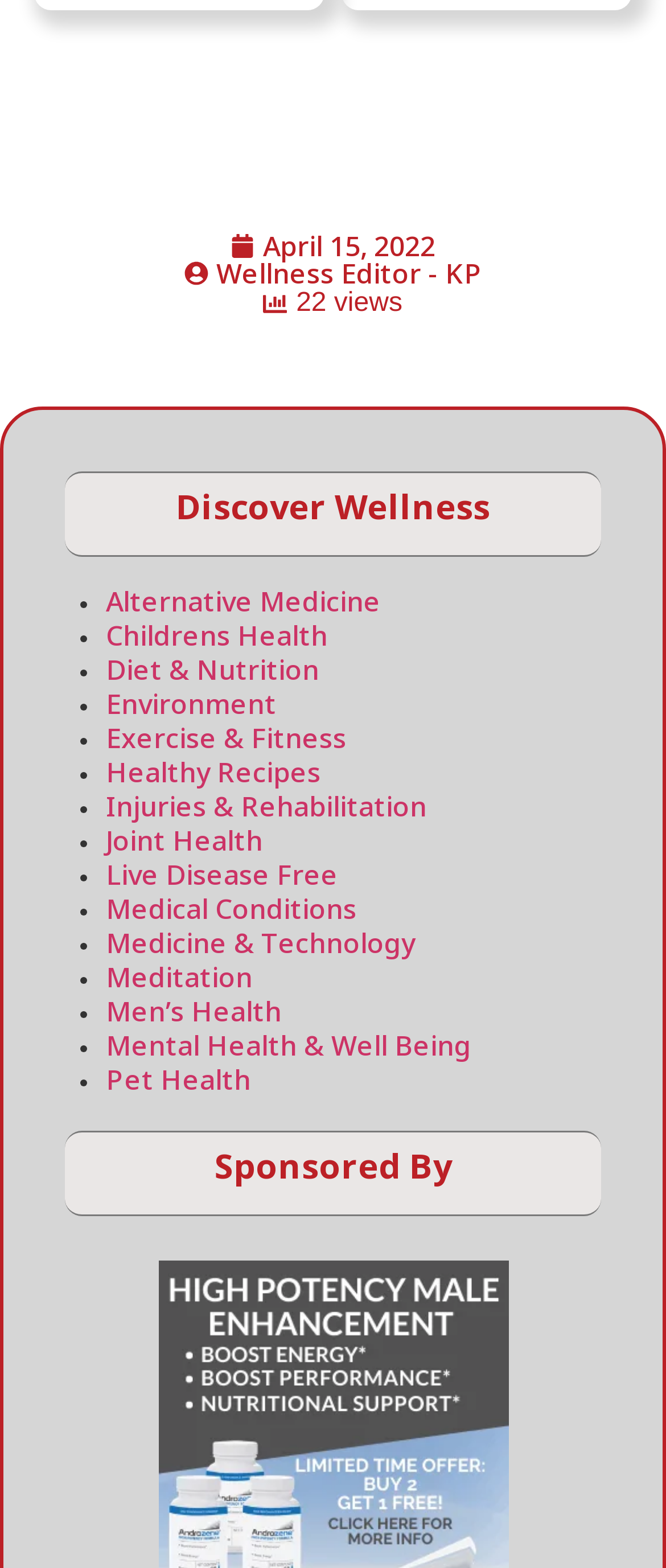Locate and provide the bounding box coordinates for the HTML element that matches this description: "Exercise & Fitness".

[0.159, 0.459, 0.521, 0.483]